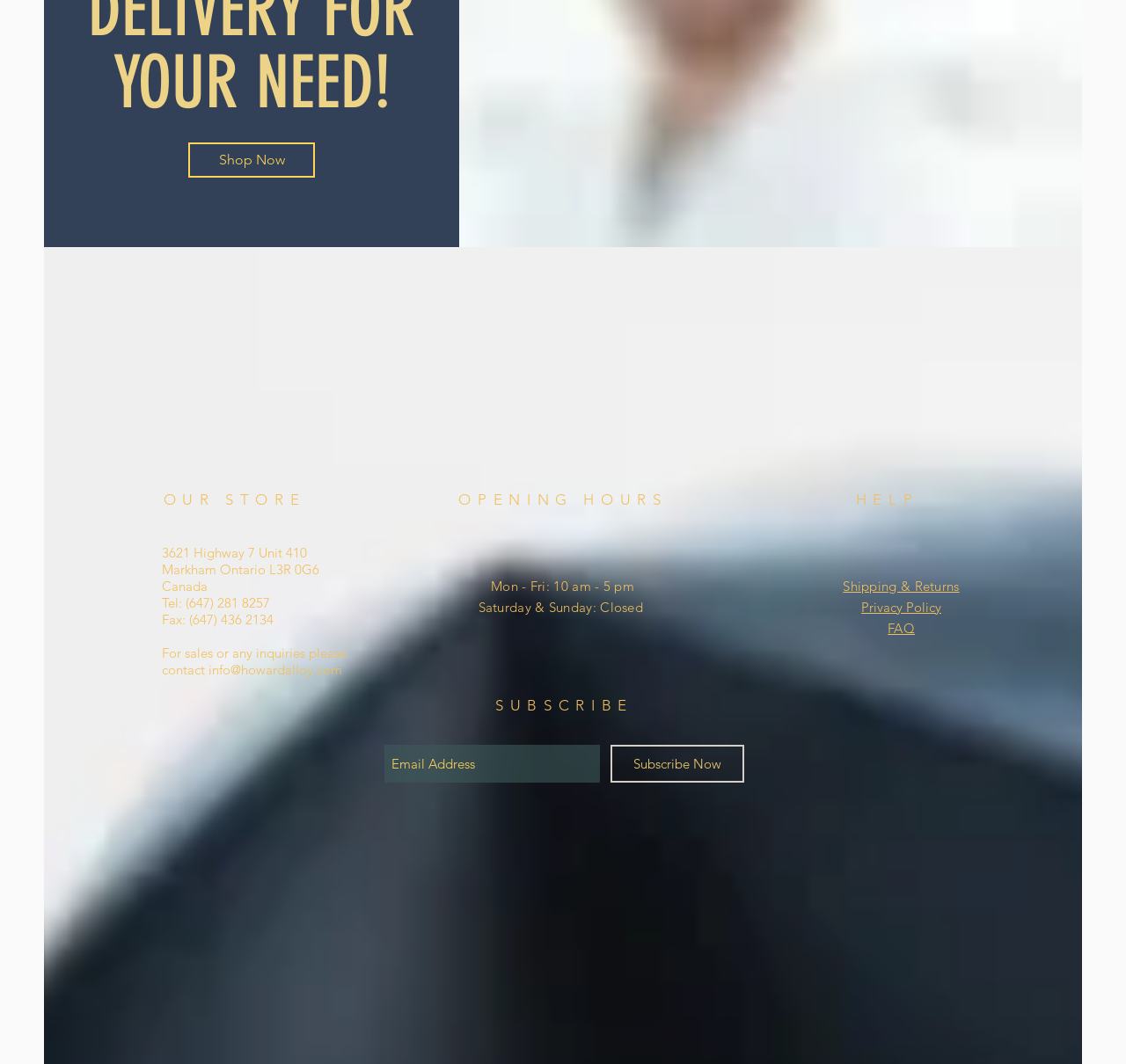Please specify the bounding box coordinates of the clickable section necessary to execute the following command: "View shipping and returns policy".

[0.749, 0.543, 0.852, 0.559]